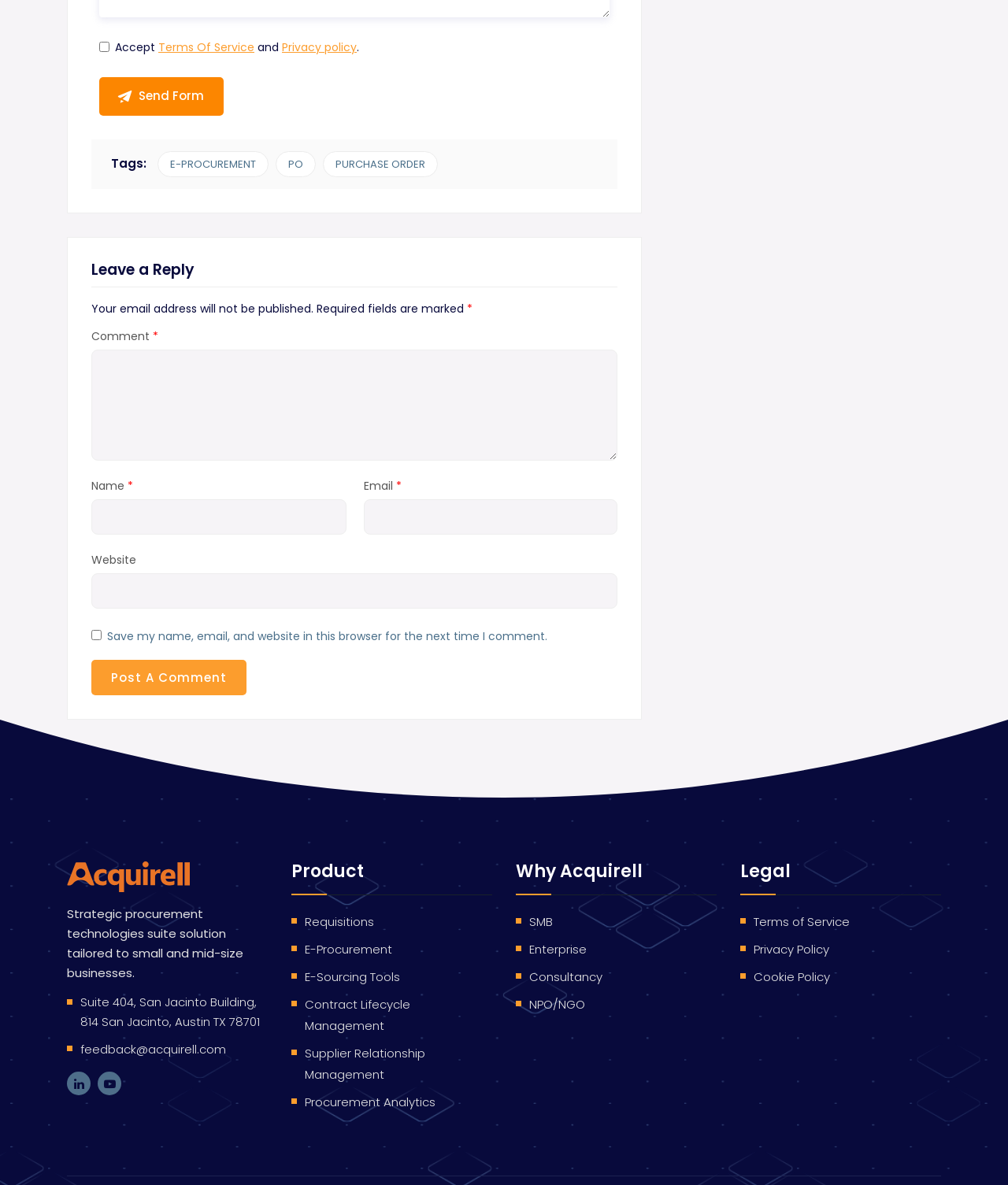Using the provided element description, identify the bounding box coordinates as (top-left x, top-left y, bottom-right x, bottom-right y). Ensure all values are between 0 and 1. Description: PO

[0.273, 0.127, 0.313, 0.149]